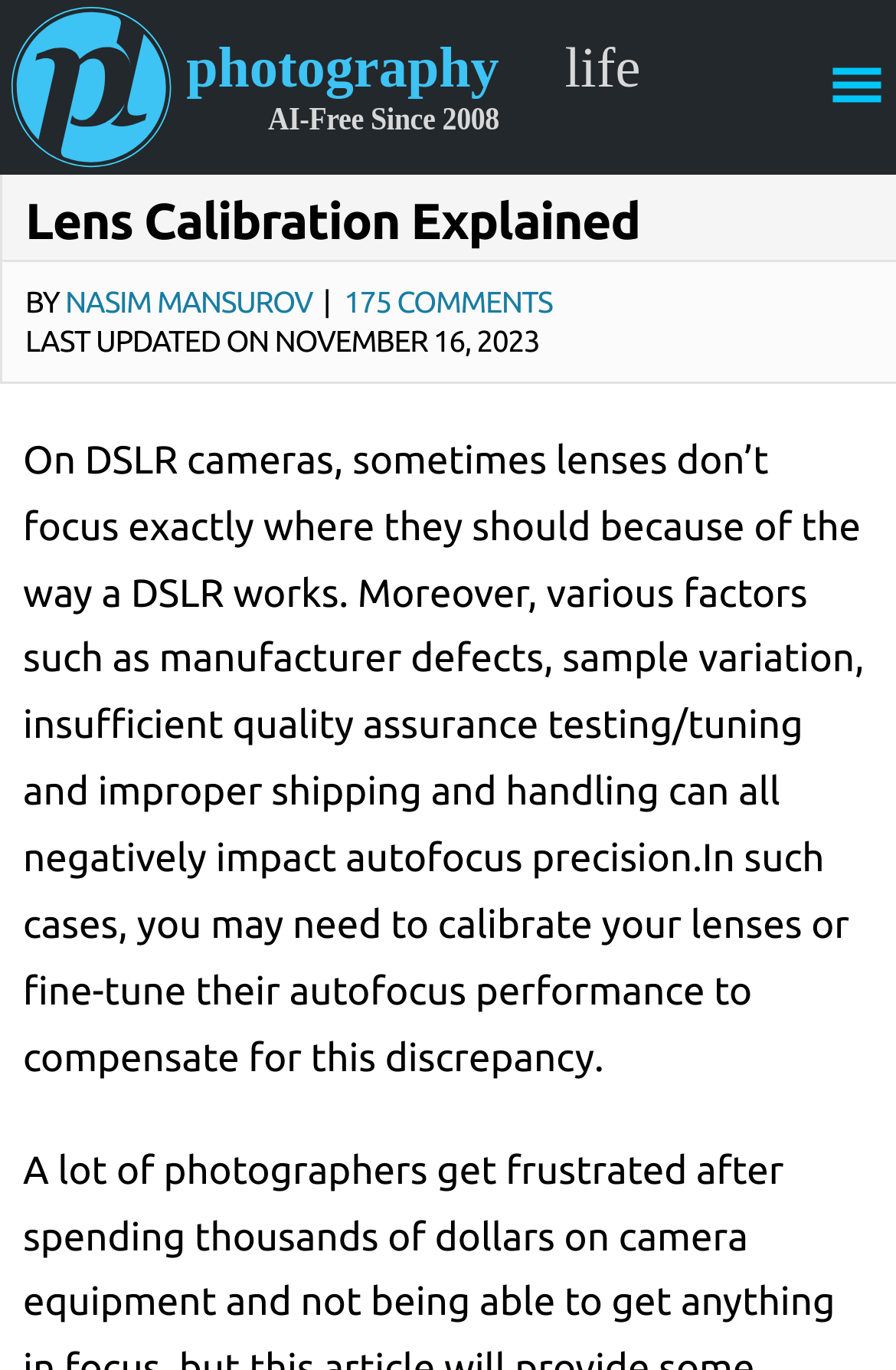Provide a brief response to the question using a single word or phrase: 
How many comments does the article have?

175